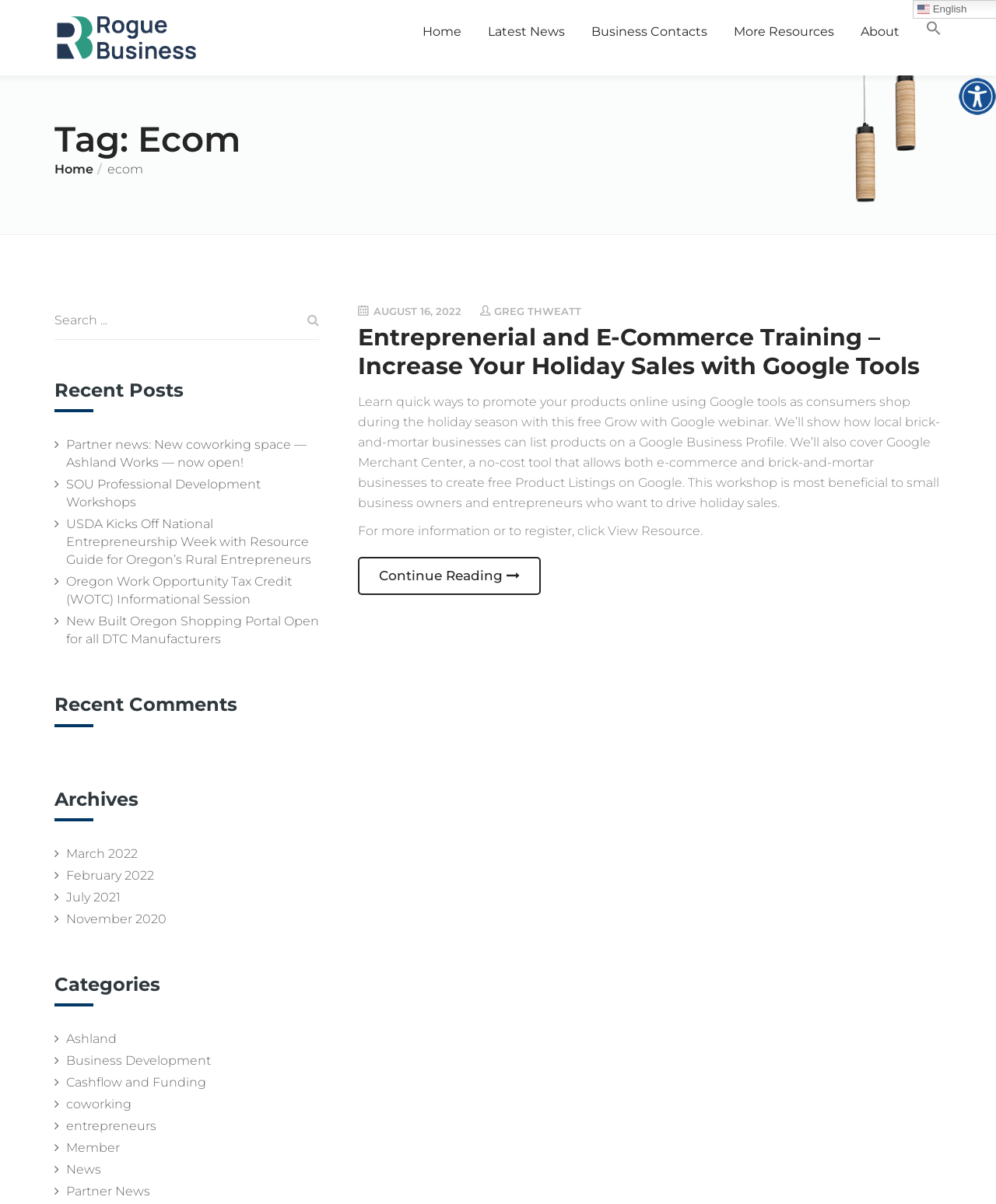Respond with a single word or phrase to the following question:
What is the date of the post?

AUGUST 16, 2022